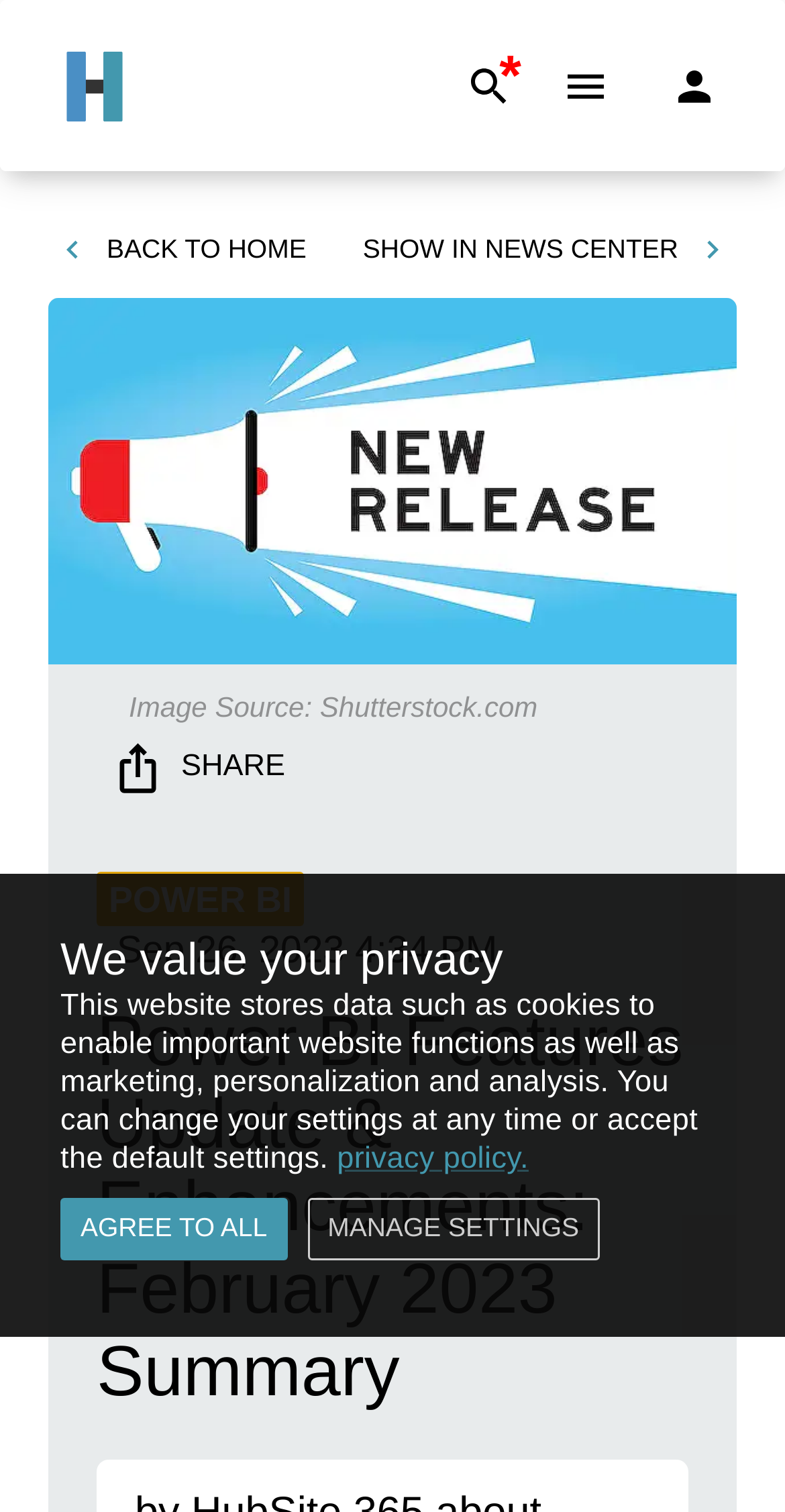How many buttons are there in the top section?
Give a single word or phrase as your answer by examining the image.

3